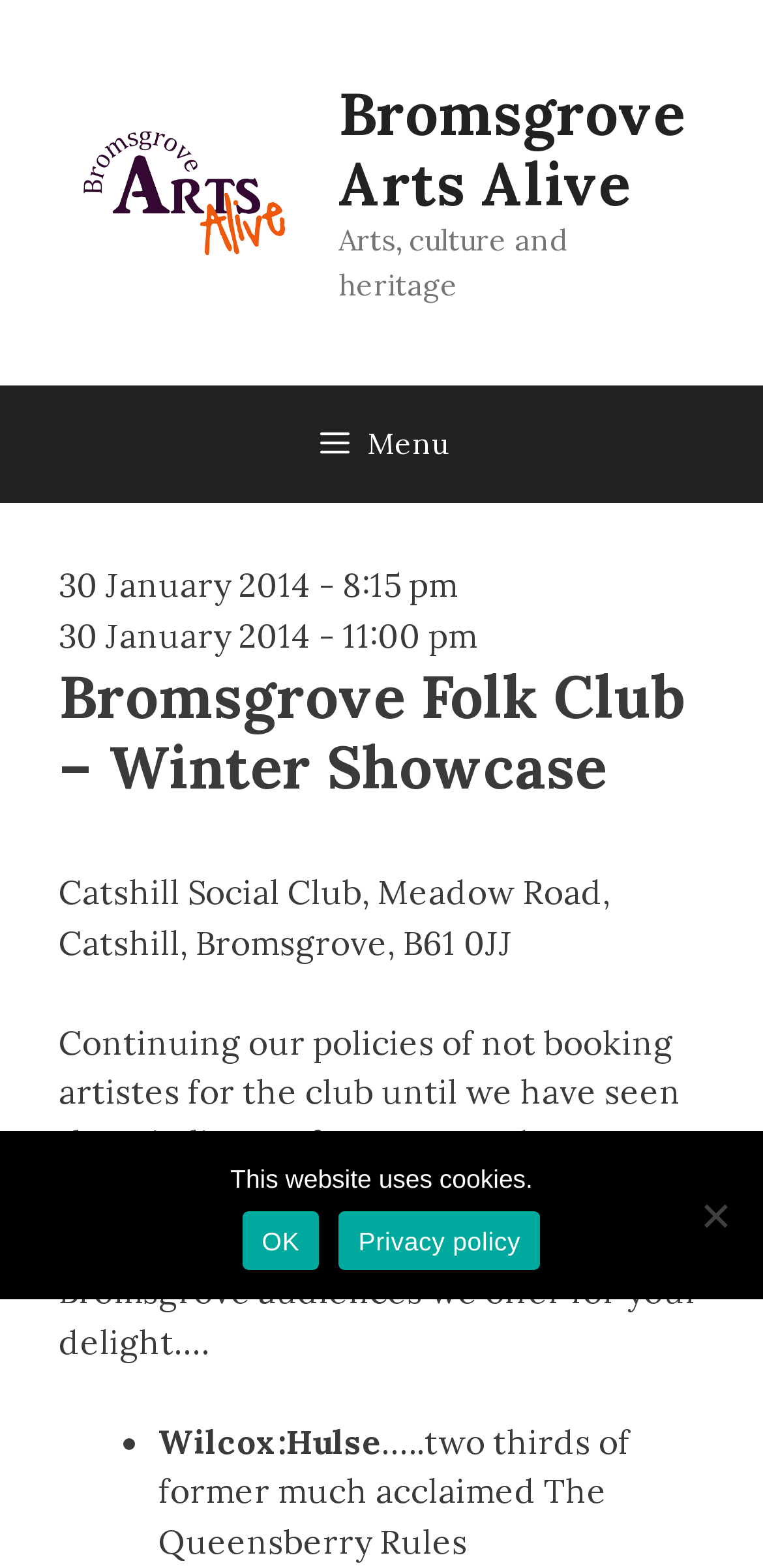What is the name of the organization behind the event?
Provide an in-depth and detailed explanation in response to the question.

I found the answer by looking at the link element that contains the name 'Bromsgrove Arts Alive' which is part of the banner and navigation sections.